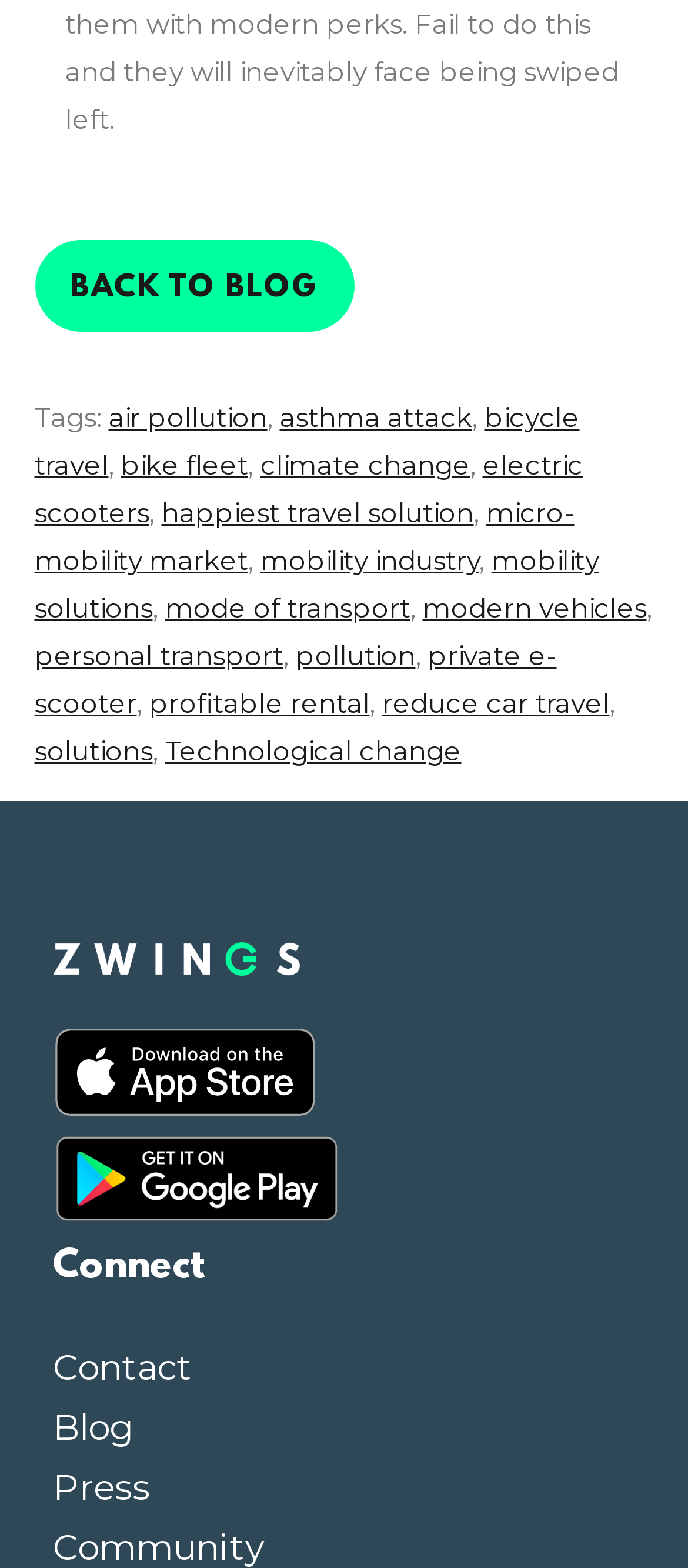Use a single word or phrase to answer this question: 
What is the image associated with the 'Zwings' link?

Zwings